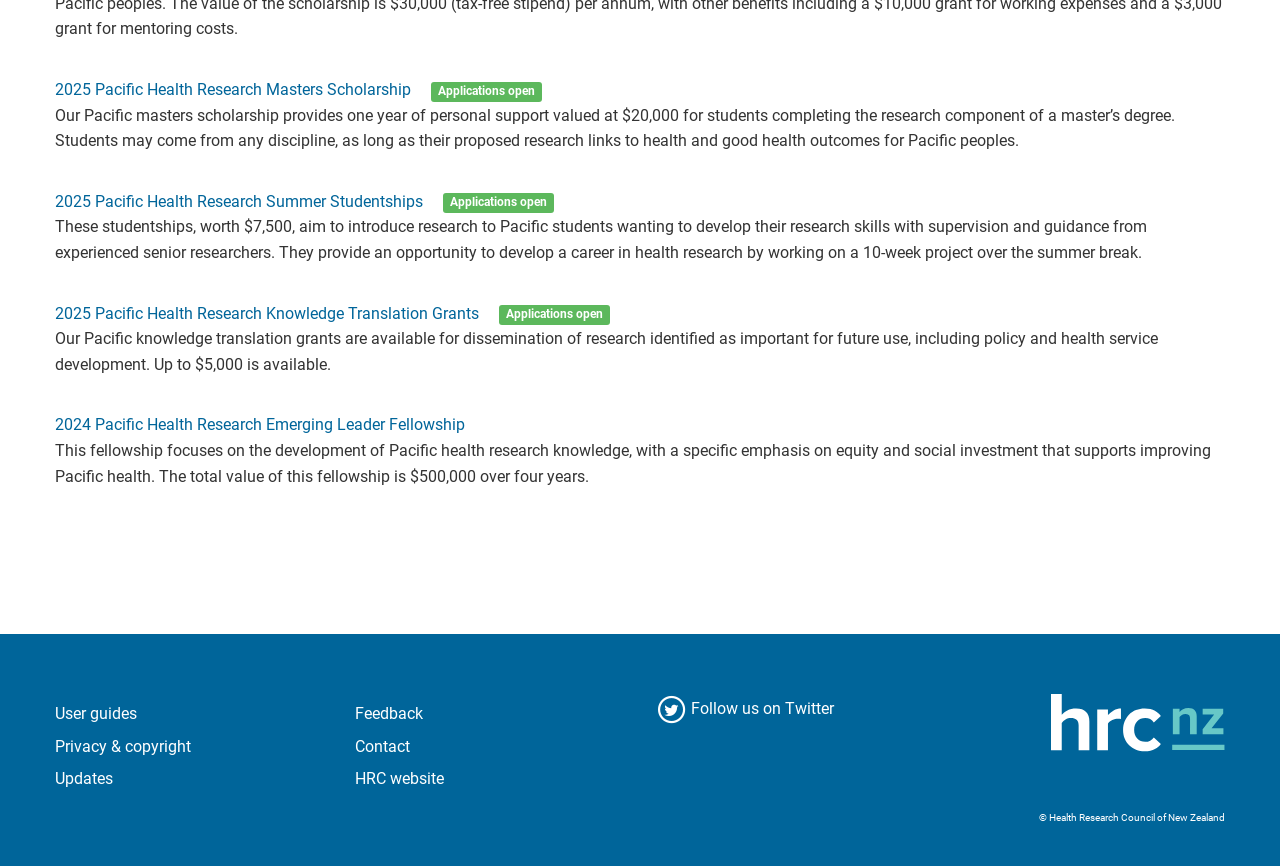Observe the image and answer the following question in detail: What is the value of the Pacific Health Research Masters Scholarship?

The answer can be found in the StaticText element with the description 'Our Pacific masters scholarship provides one year of personal support valued at $20,000 for students completing the research component of a master’s degree.'